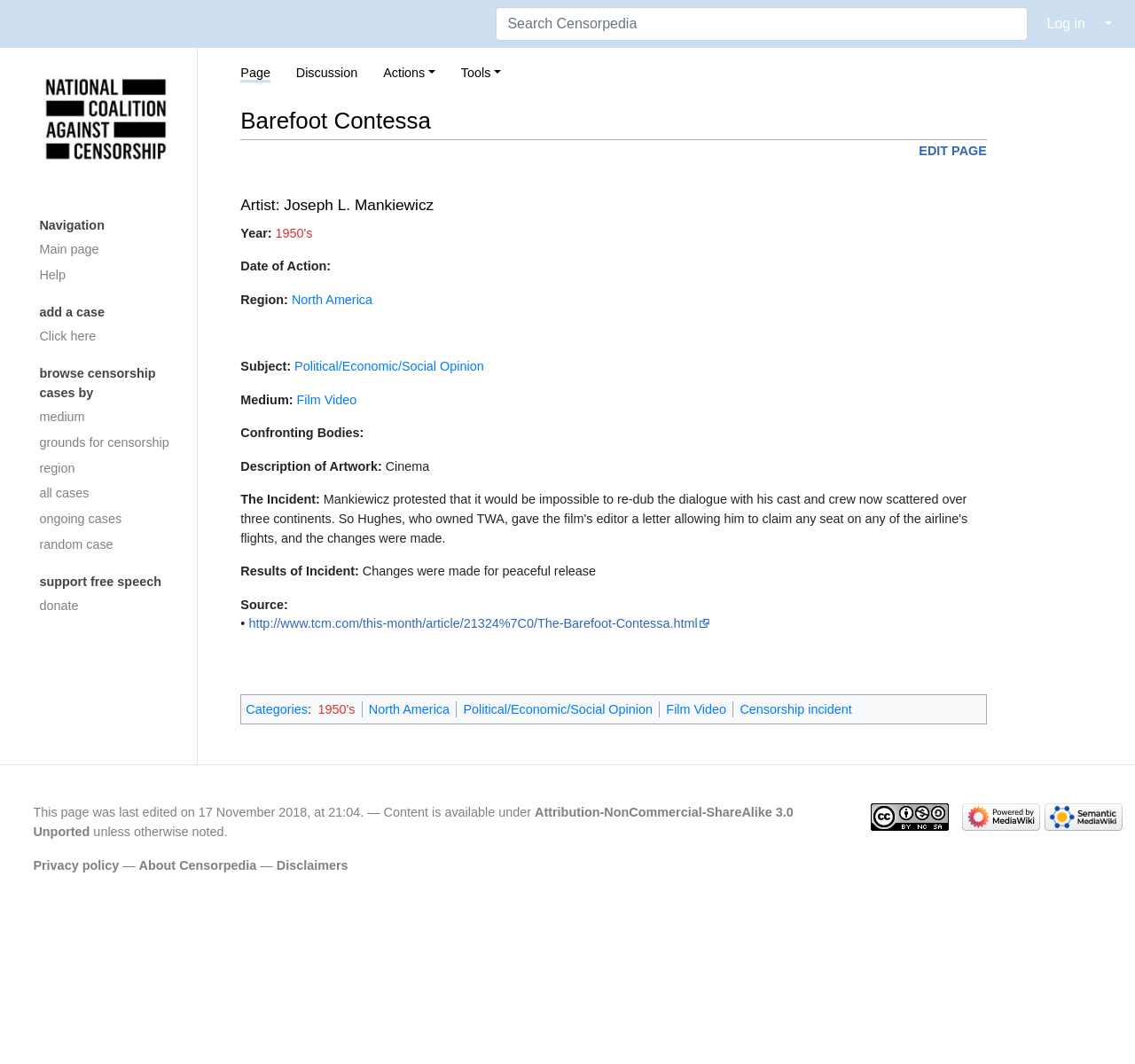Provide a thorough description of the webpage's content and layout.

The webpage is about Barefoot Contessa, a film censorship case. At the top, there is a search bar and a login button on the right side. Below the search bar, there are several navigation links, including "Main page", "Help", "add a case", "browse censorship cases by", and "support free speech". 

On the left side, there is a complementary section with links to "Namespaces", "Actions", and "Tools". The main content area is divided into sections, starting with a heading "Barefoot Contessa" and an "EDIT PAGE" link on the right side. 

Below this, there are several sections with static text labels, including "Artist:", "Year:", "Date of Action:", "Region:", "Subject:", "Medium:", "Confronting Bodies:", "Description of Artwork:", "The Incident:", and "Results of Incident:". Each of these sections has corresponding links or text providing more information about the film. 

At the bottom of the page, there are links to "Categories" and several related categories, such as "1950's", "North America", and "Film Video". 

The footer section has links to "Attribution-NonCommercial-ShareAlike 3.0 Unported", "MediaWiki", and "Powered by Semantic MediaWiki", along with an image for each. There is also a notice indicating when the page was last edited and a statement about the content's availability under the Attribution-NonCommercial-ShareAlike 3.0 Unported license.